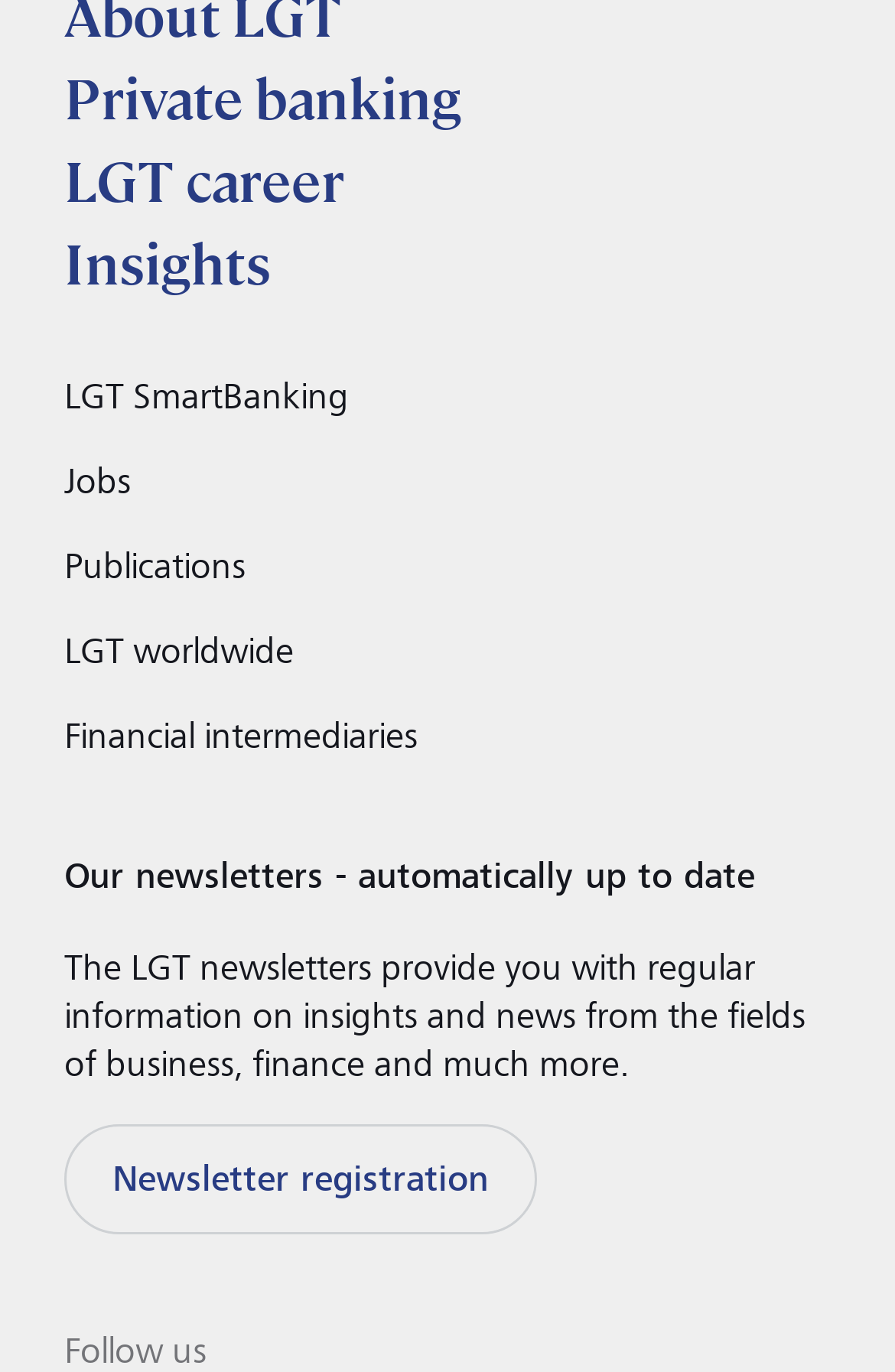Refer to the image and provide a thorough answer to this question:
What is the purpose of the LGT newsletters?

According to the StaticText element with the text 'The LGT newsletters provide you with regular information on insights and news from the fields of business, finance and much more.', the purpose of the LGT newsletters is to provide regular information on various topics.